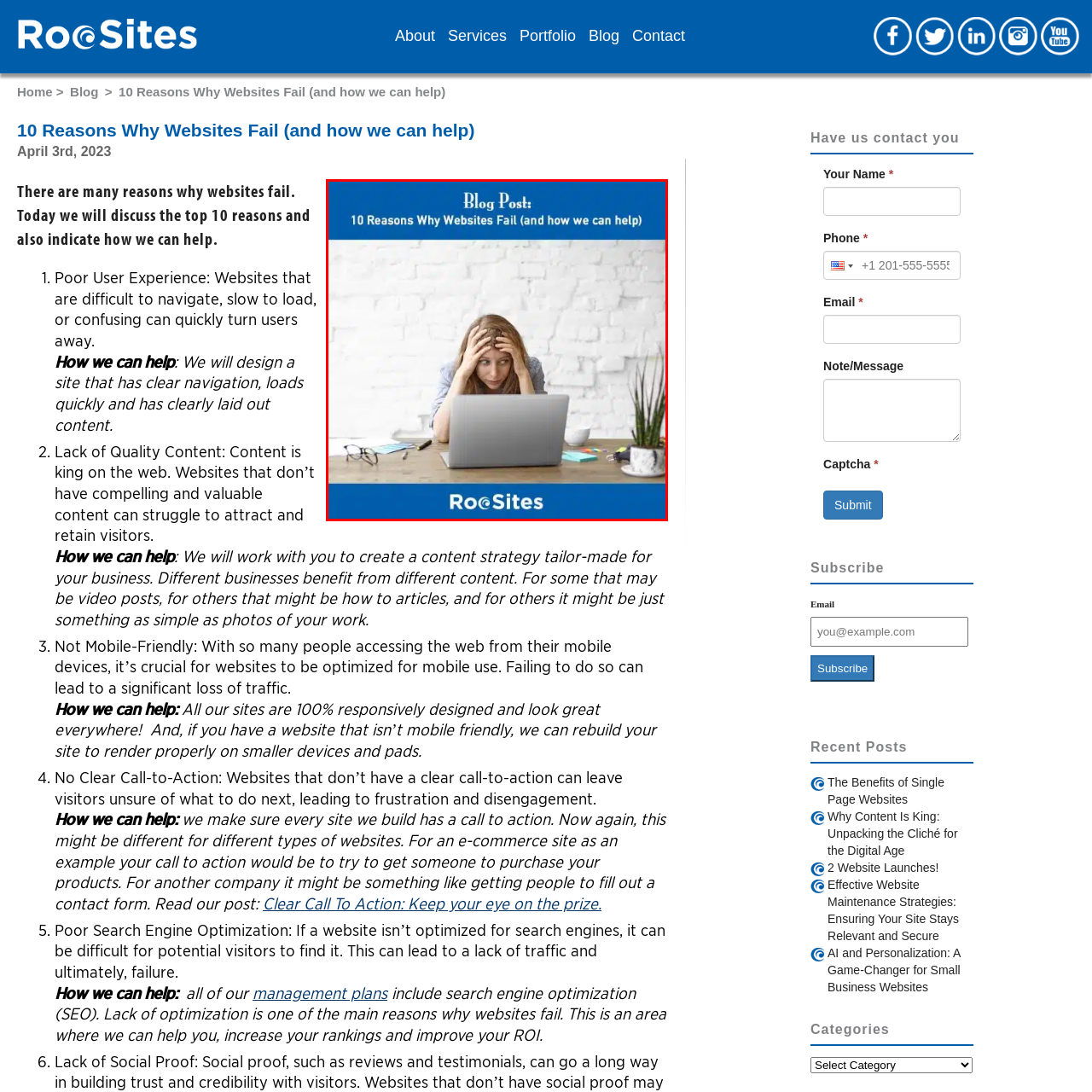Focus on the image confined within the red boundary and provide a single word or phrase in response to the question:
What is the color of the brick wall in the background?

Light-colored